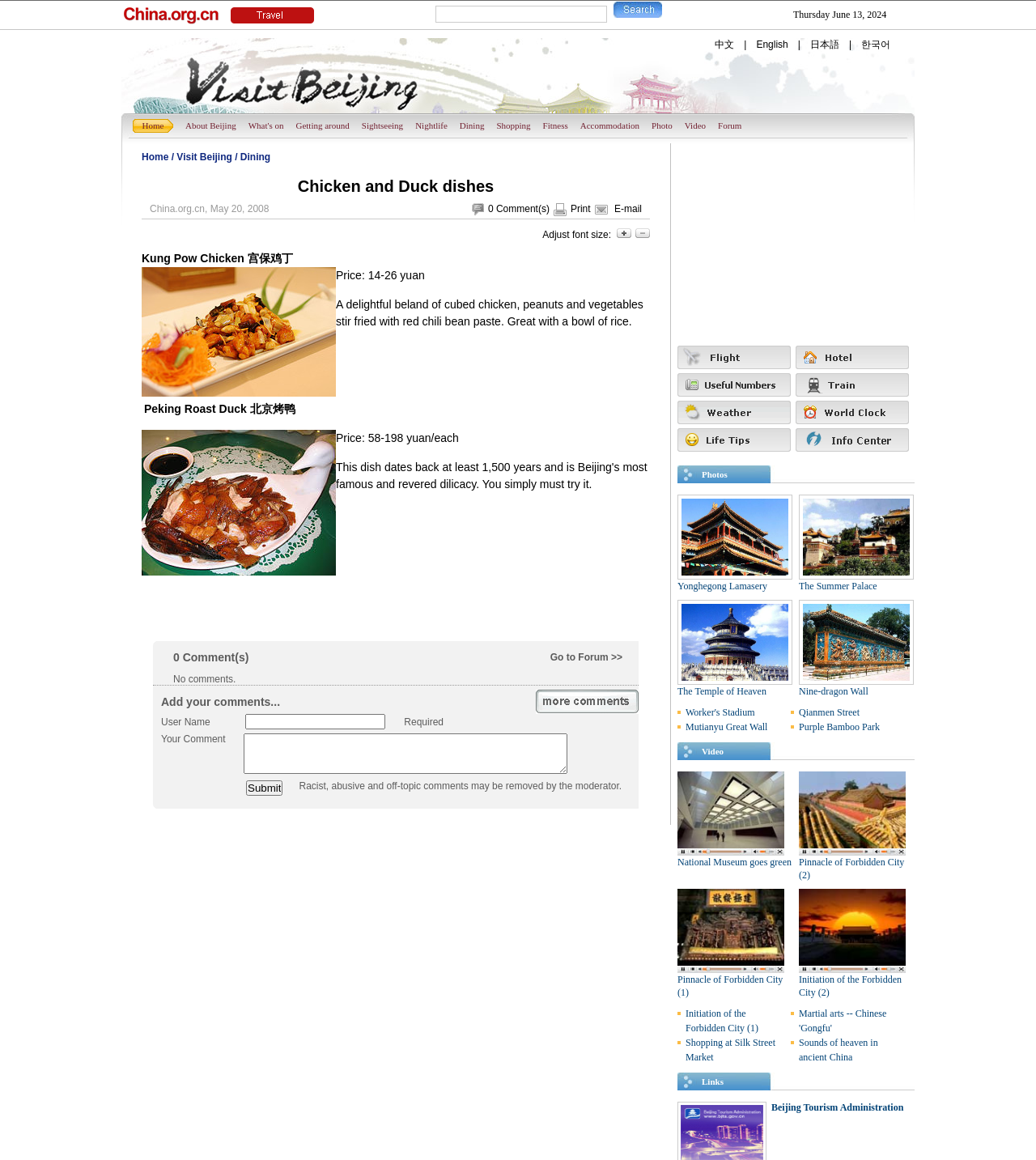What is required to add a comment?
Please use the image to deliver a detailed and complete answer.

To add a comment, users are required to enter their User Name and comment text in the respective fields, and then click the 'Submit' button.